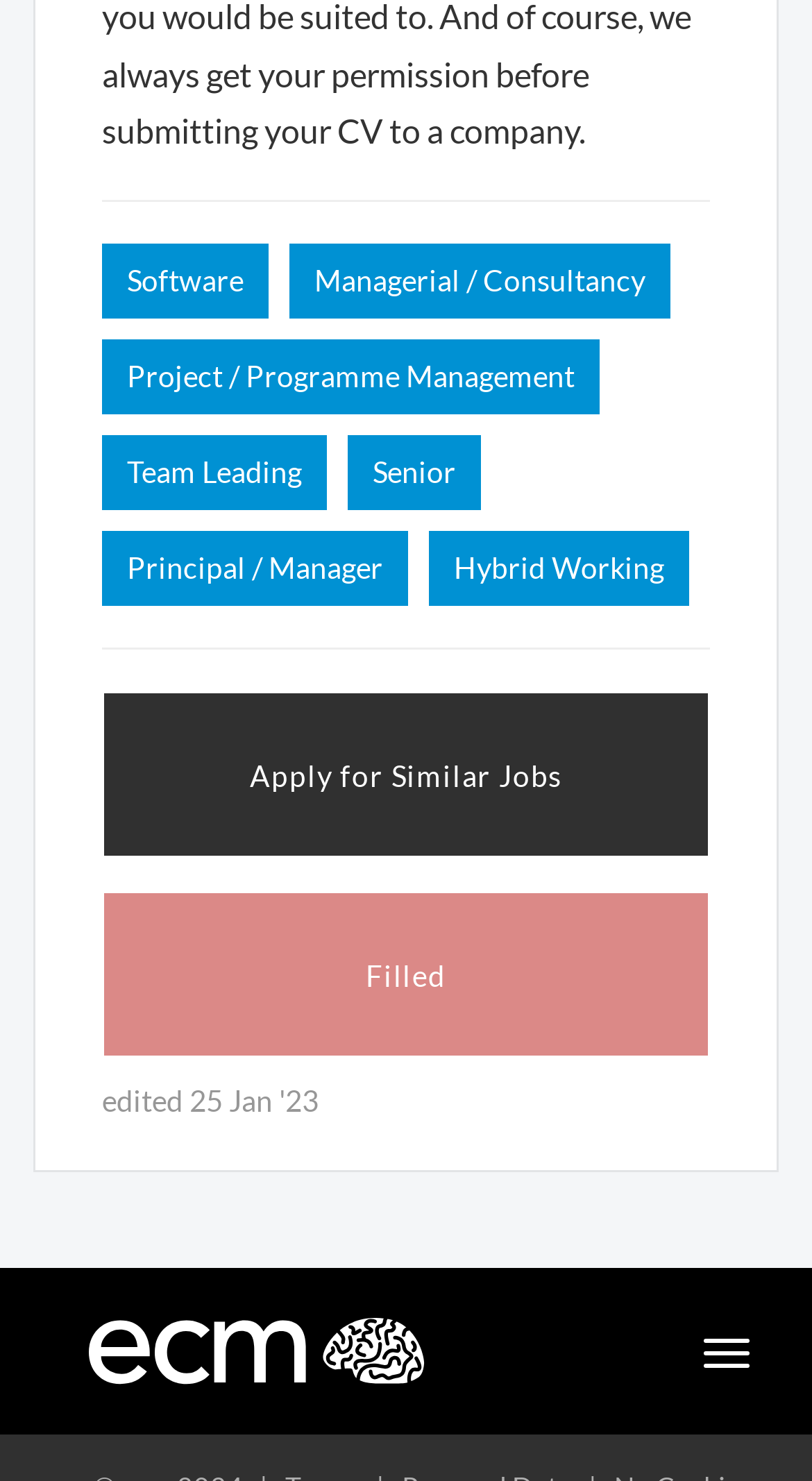Answer with a single word or phrase: 
What is the function of the 'Toggle navigation' button?

To toggle navigation